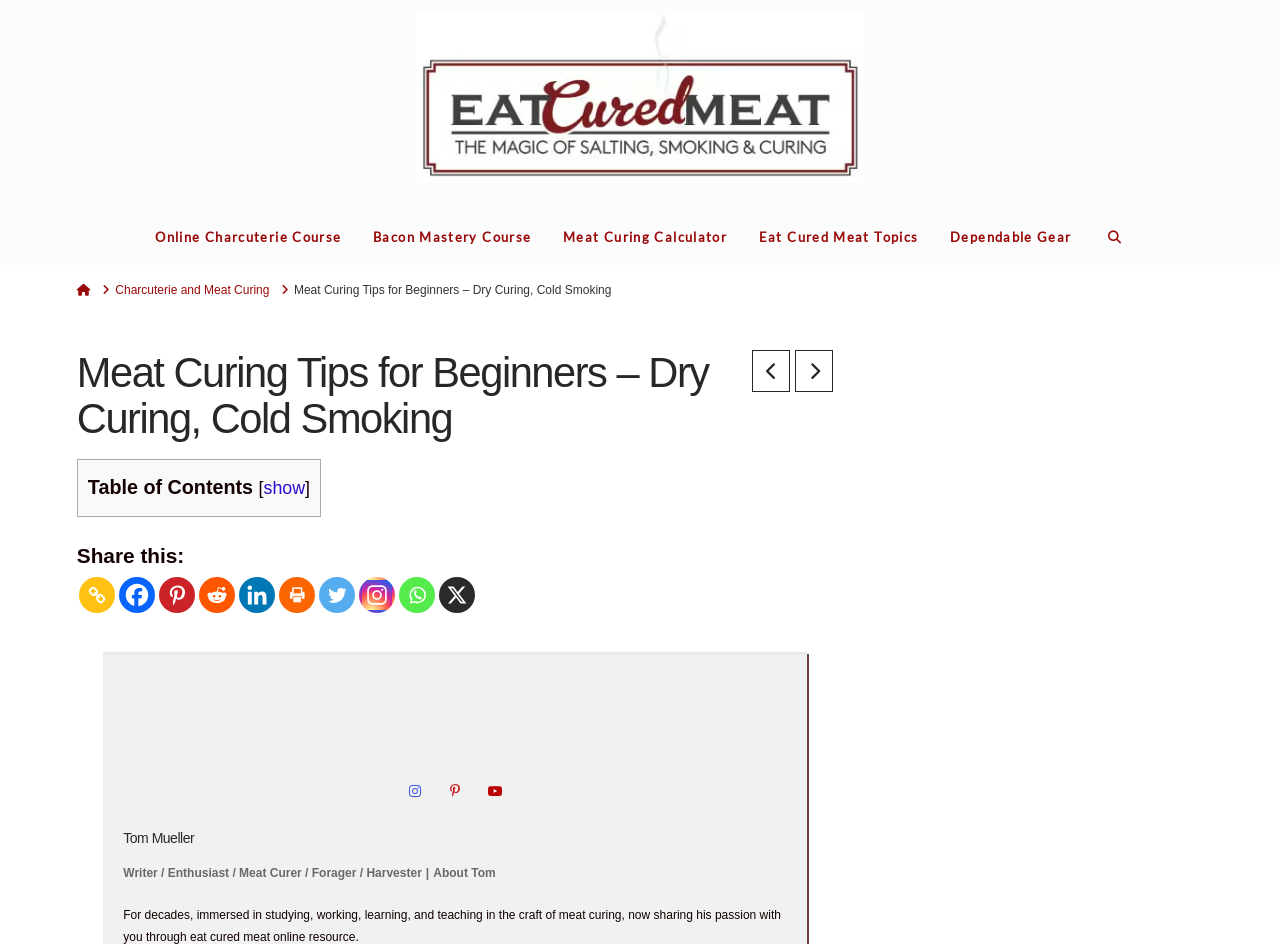What is the name of the author?
Identify the answer in the screenshot and reply with a single word or phrase.

Tom Mueller